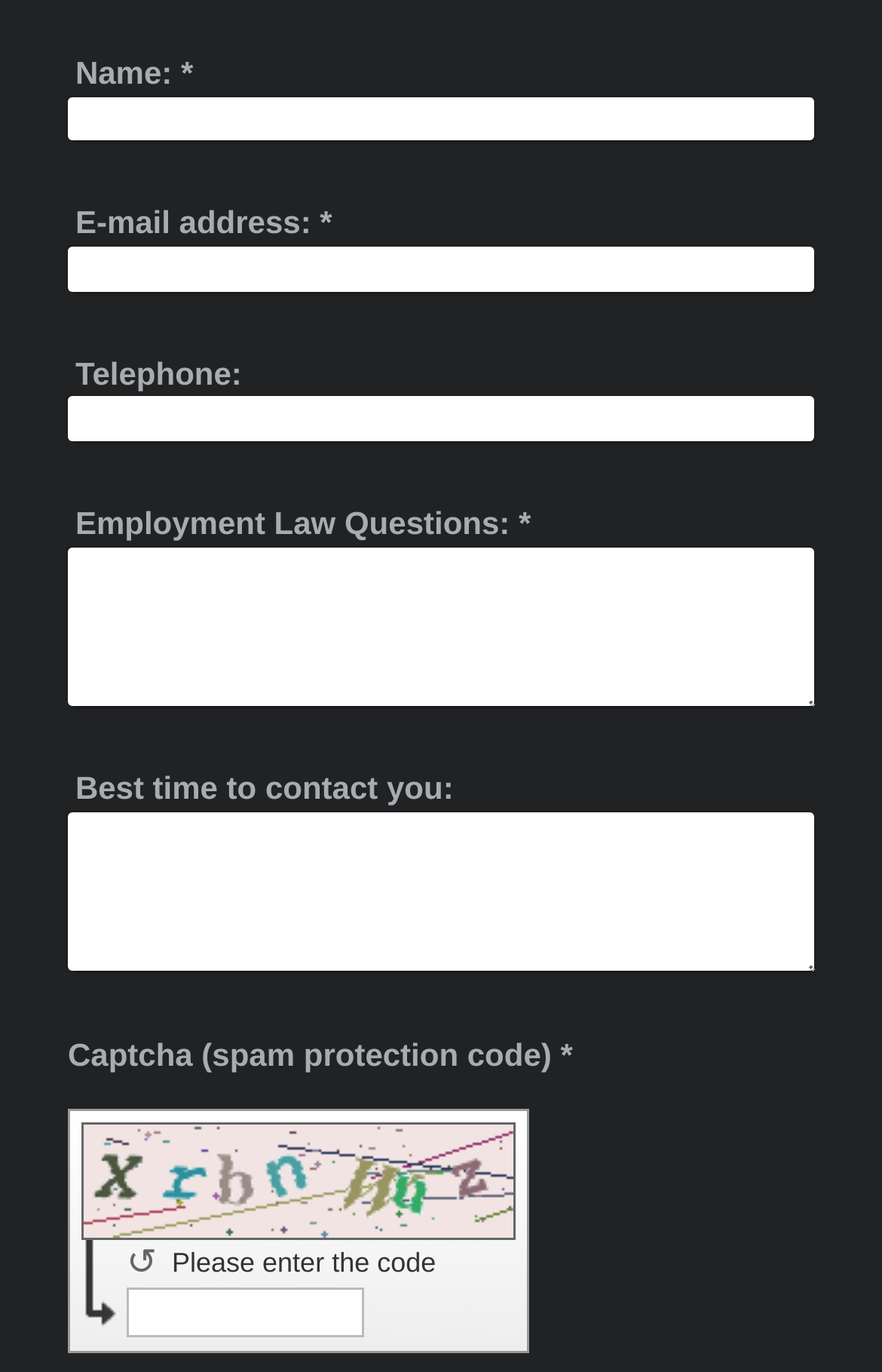Provide the bounding box coordinates in the format (top-left x, top-left y, bottom-right x, bottom-right y). All values are floating point numbers between 0 and 1. Determine the bounding box coordinate of the UI element described as: ↺

[0.144, 0.903, 0.195, 0.936]